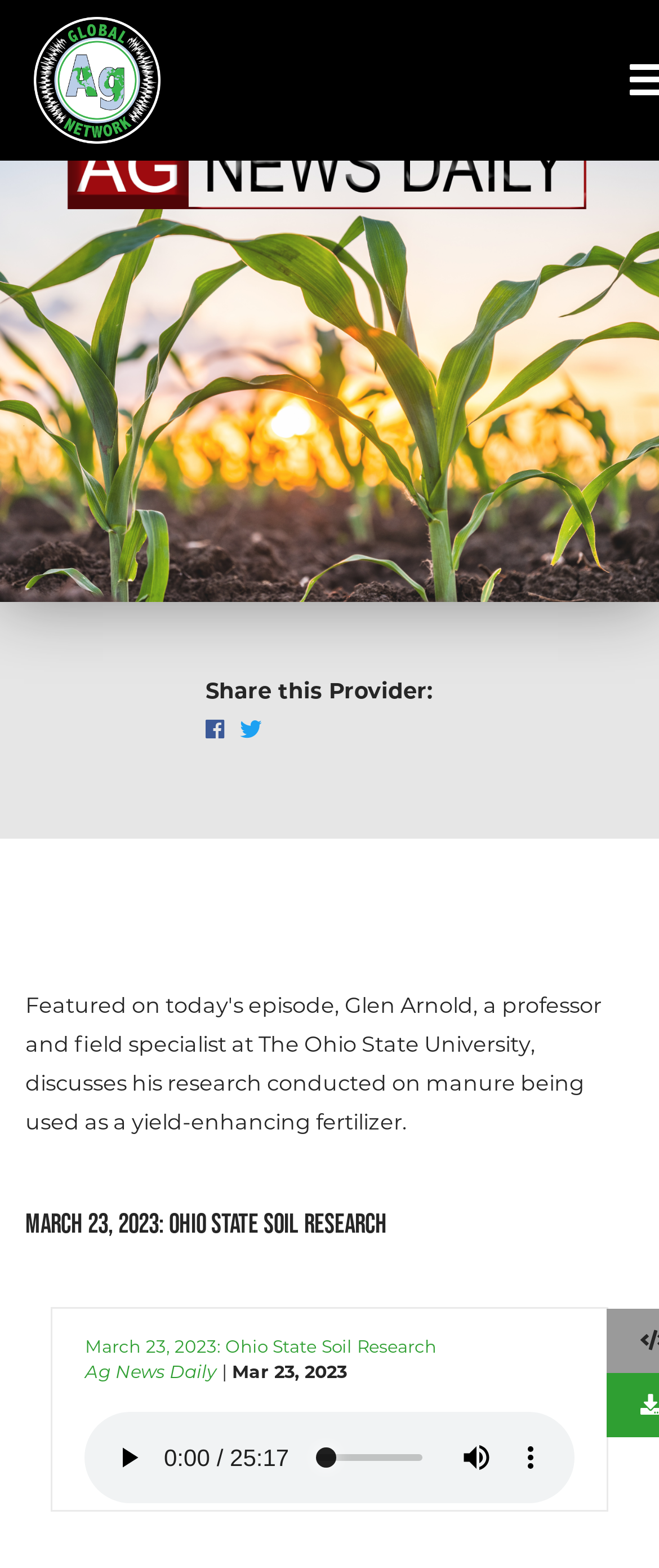What is the name of the network?
Please provide a single word or phrase answer based on the image.

Global Ag Network